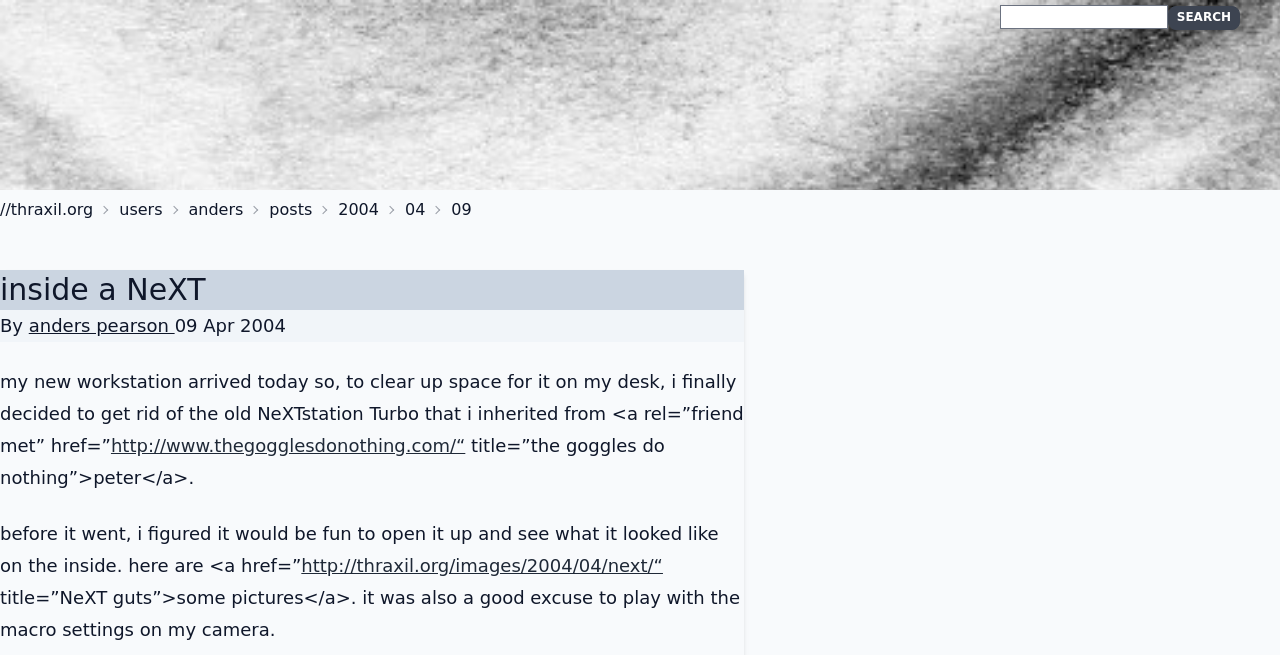Locate the bounding box coordinates of the element that needs to be clicked to carry out the instruction: "read posts". The coordinates should be given as four float numbers ranging from 0 to 1, i.e., [left, top, right, bottom].

[0.21, 0.302, 0.244, 0.339]